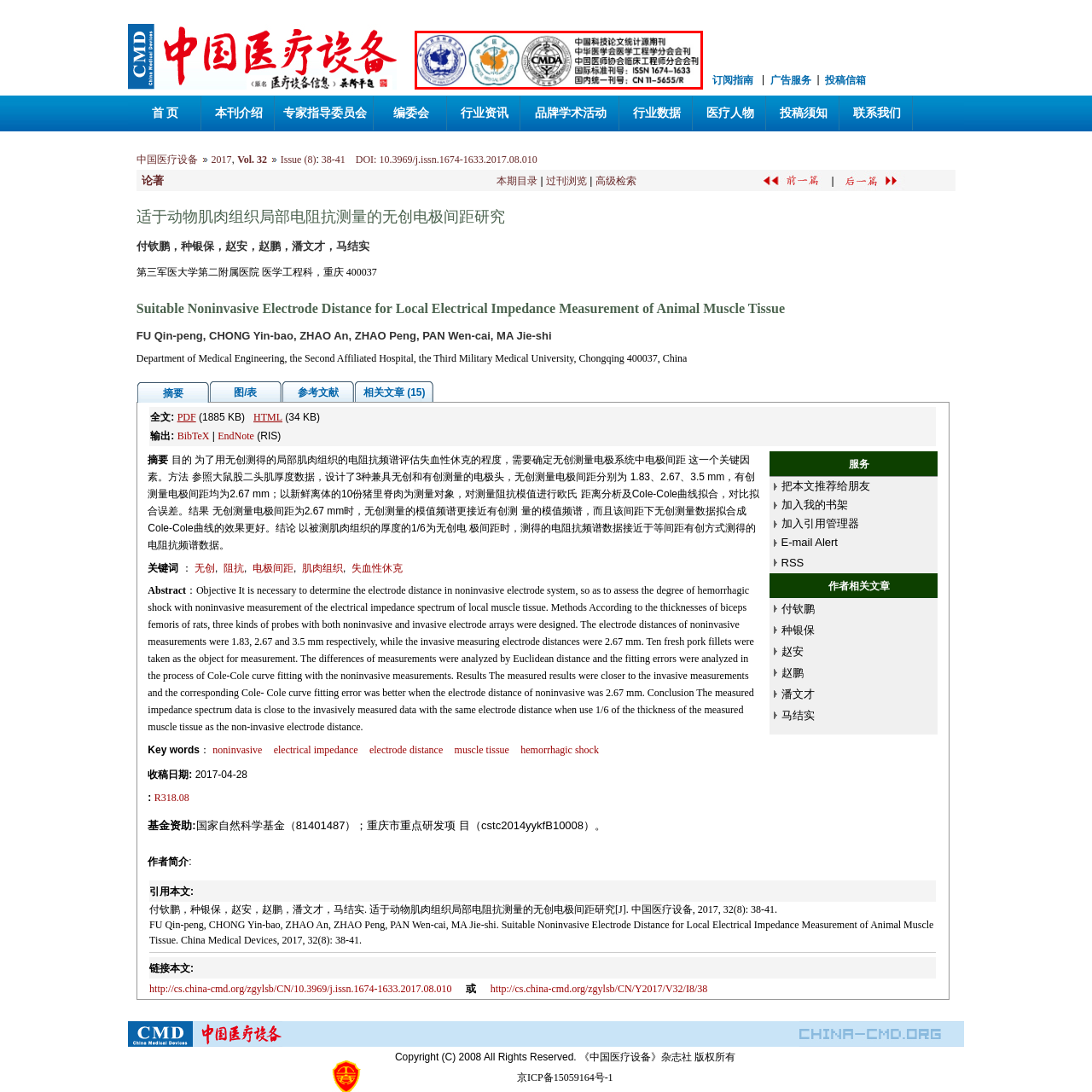What field do the logos represent?
Review the image area surrounded by the red bounding box and give a detailed answer to the question.

The logos featured in the image are from various medical and academic institutions in China, including the China Medical Device Association and the Chinese Association for Medical Engineering. This suggests that the logos represent the medical field, specifically medical research and professional outreach in China.